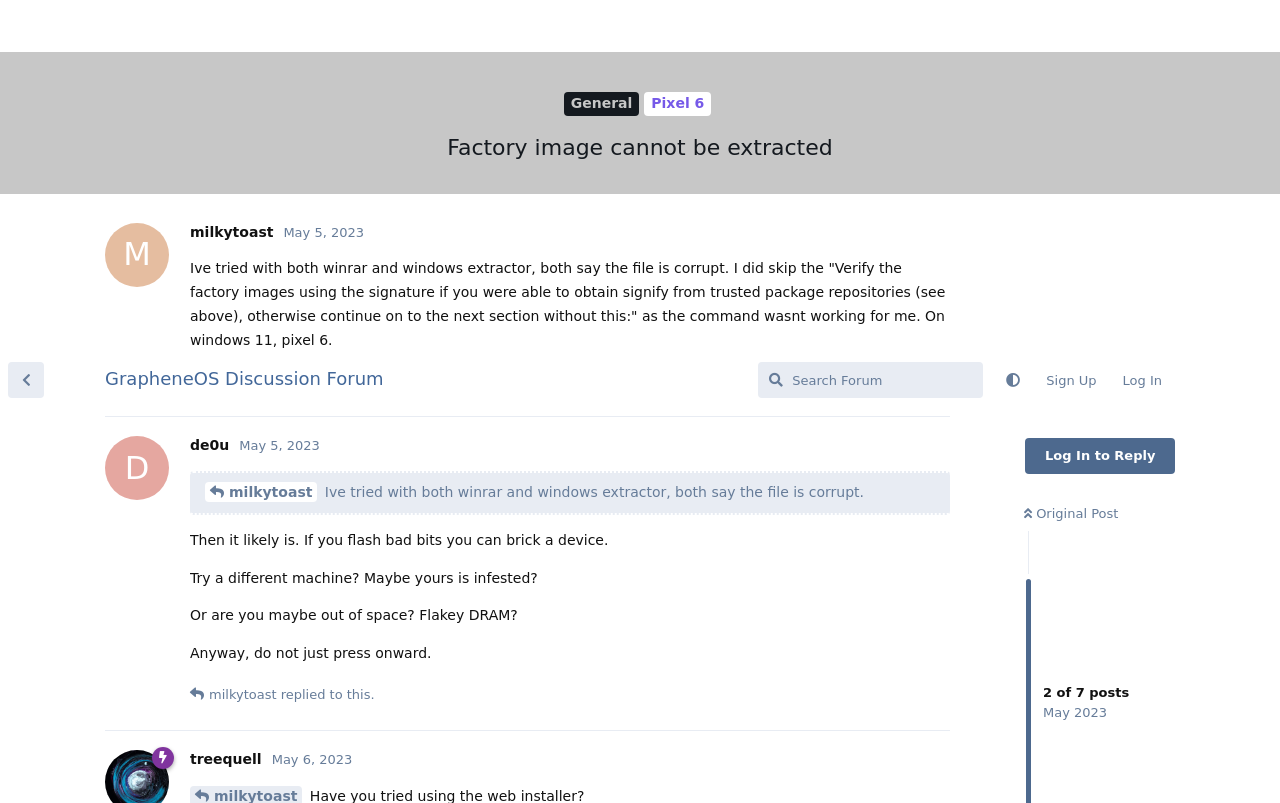Please identify the primary heading of the webpage and give its text content.

Factory image cannot be extracted